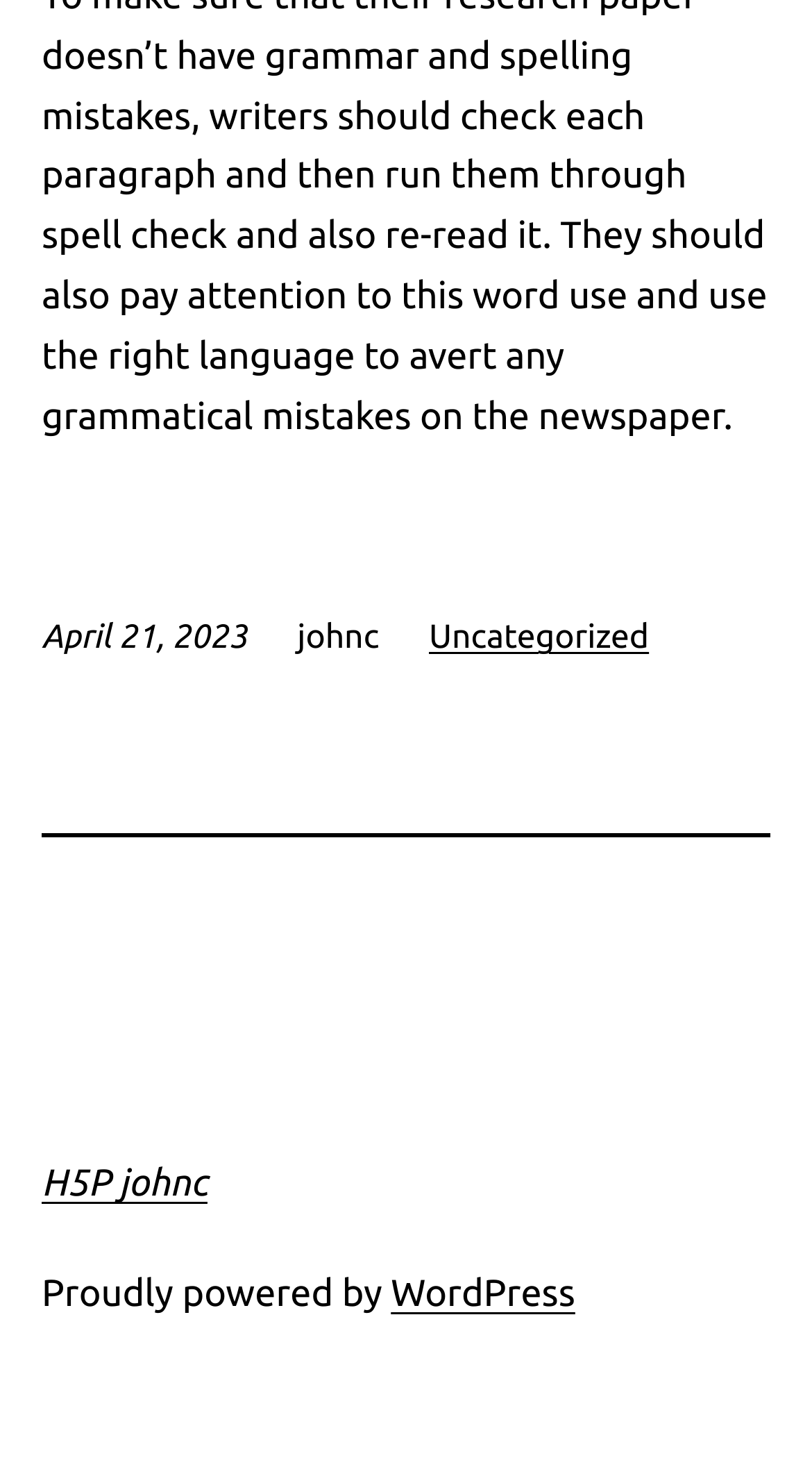Provide a one-word or brief phrase answer to the question:
What is the name of the H5P profile?

H5P johnc